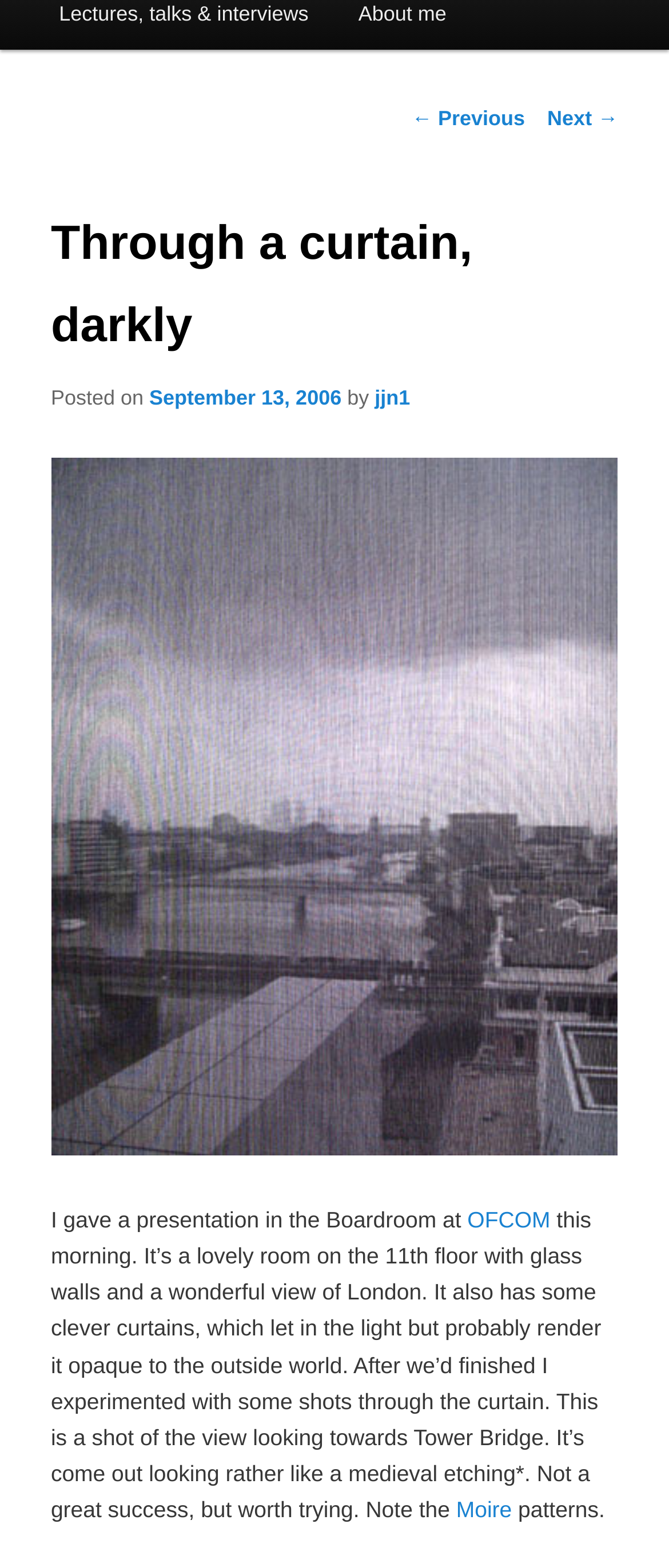Bounding box coordinates are specified in the format (top-left x, top-left y, bottom-right x, bottom-right y). All values are floating point numbers bounded between 0 and 1. Please provide the bounding box coordinate of the region this sentence describes: Moire

[0.682, 0.954, 0.765, 0.971]